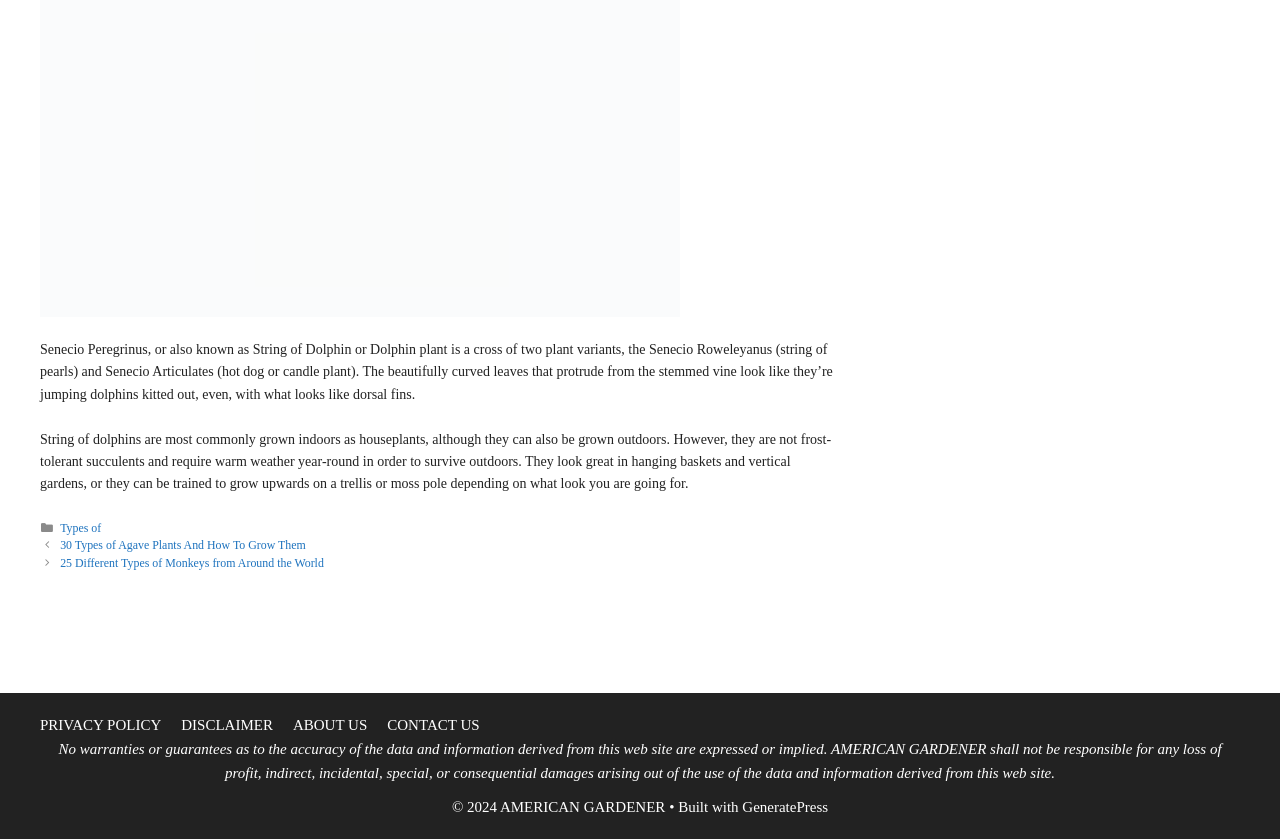What is the purpose of the link 'Types of'?
Based on the image, respond with a single word or phrase.

To access categories